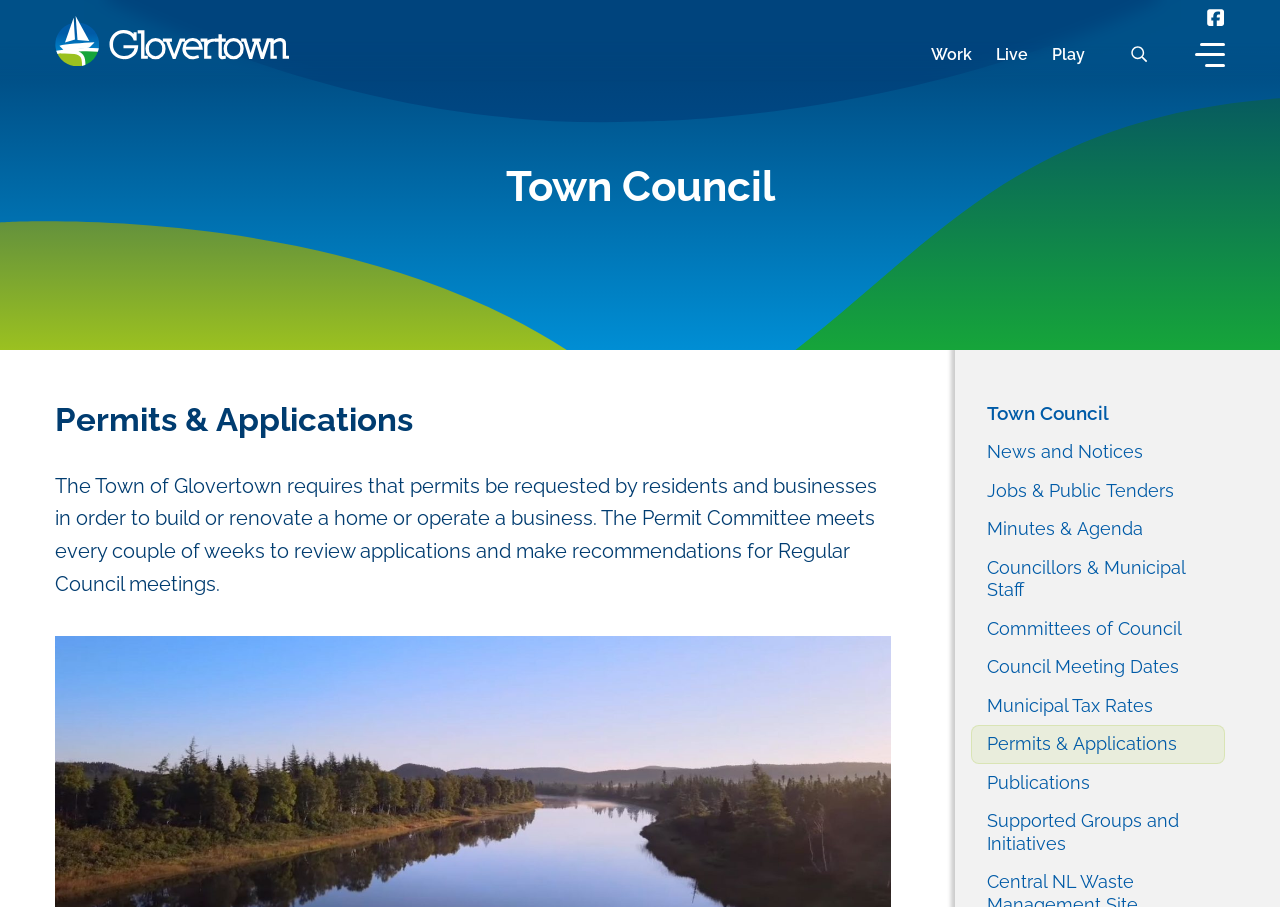Find the bounding box coordinates of the element to click in order to complete the given instruction: "Sign up for GreenAction email alerts."

None